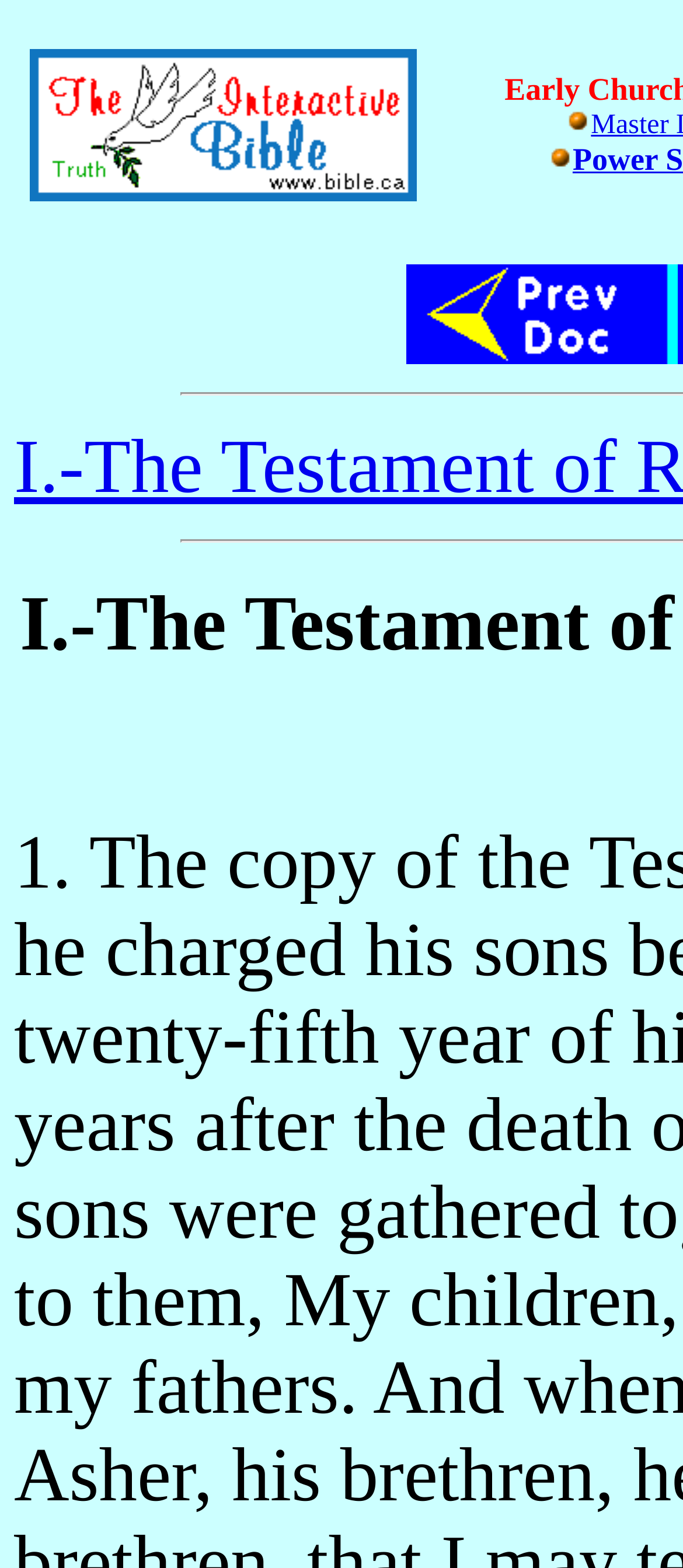What is the function of the 'Previous Page' link?
Kindly answer the question with as much detail as you can.

Based on the description of the link and its image, I infer that the 'Previous Page' link is used to navigate to the previous page of the content, possibly a previous chapter or section of the 'Ante-Nicene Fathers, Vol. VIII'.